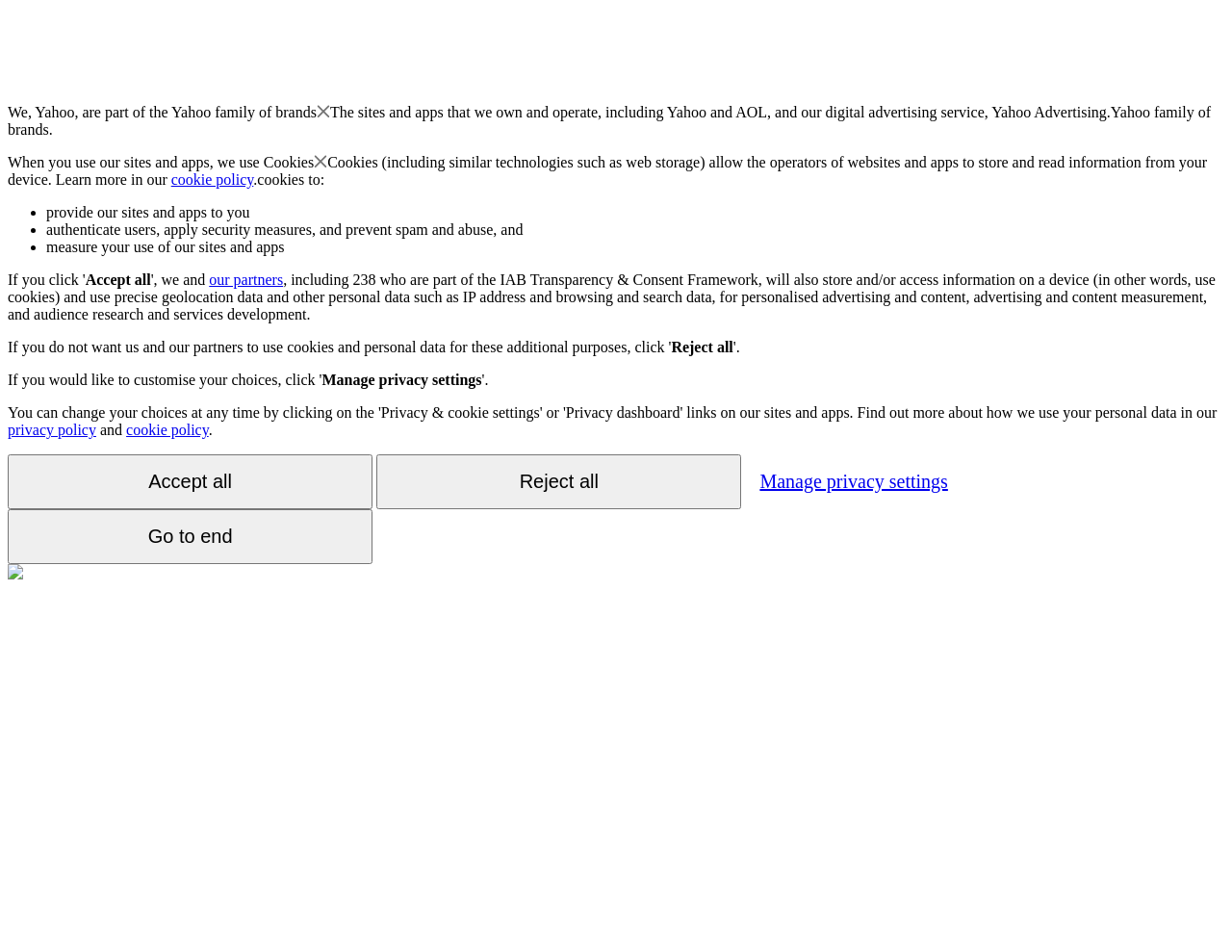Please locate the bounding box coordinates of the element that should be clicked to complete the given instruction: "Click the 'Go to end' button".

[0.006, 0.535, 0.302, 0.593]